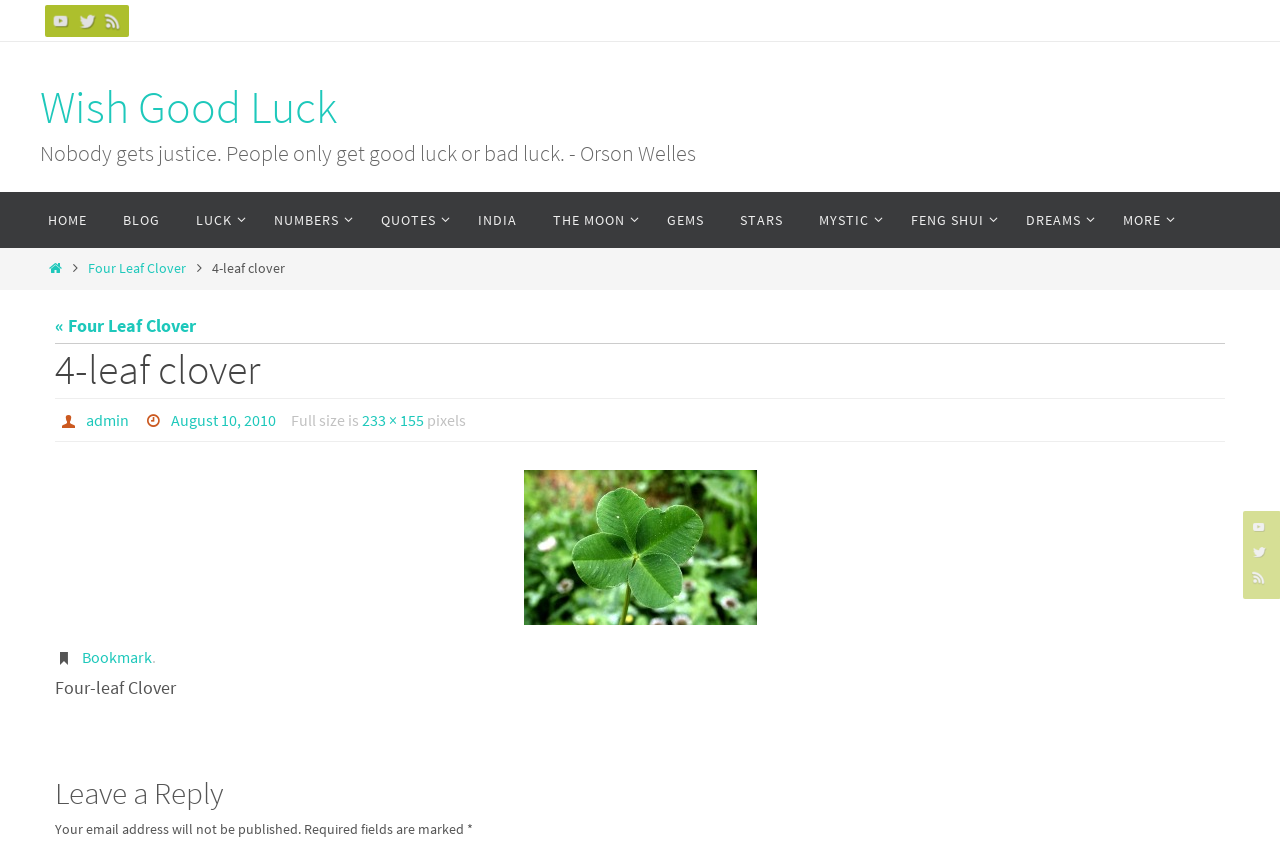What is the quote on the webpage?
Using the visual information, respond with a single word or phrase.

Nobody gets justice. People only get good luck or bad luck.